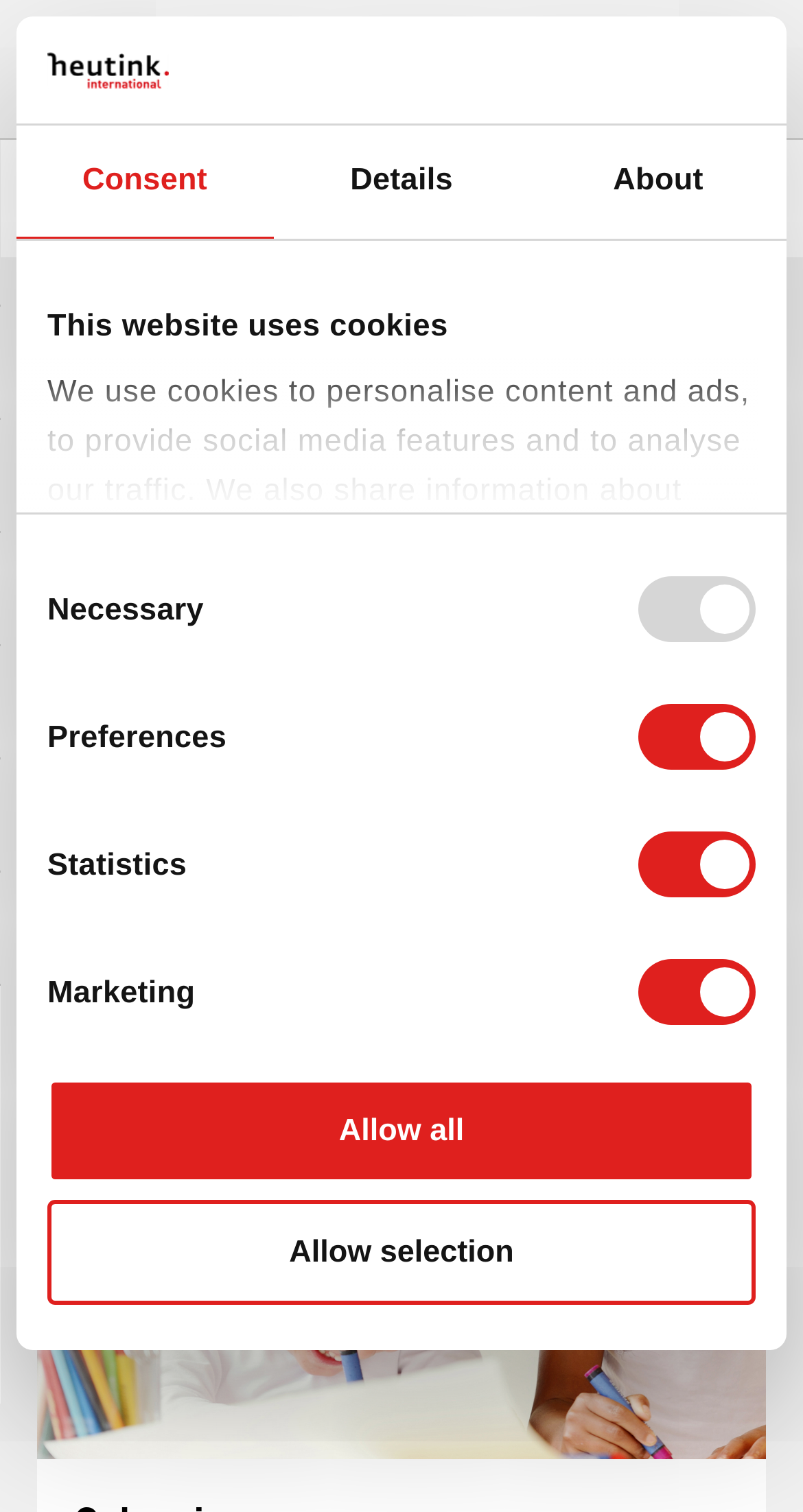What is the category of products listed on the page?
Refer to the image and respond with a one-word or short-phrase answer.

Painting